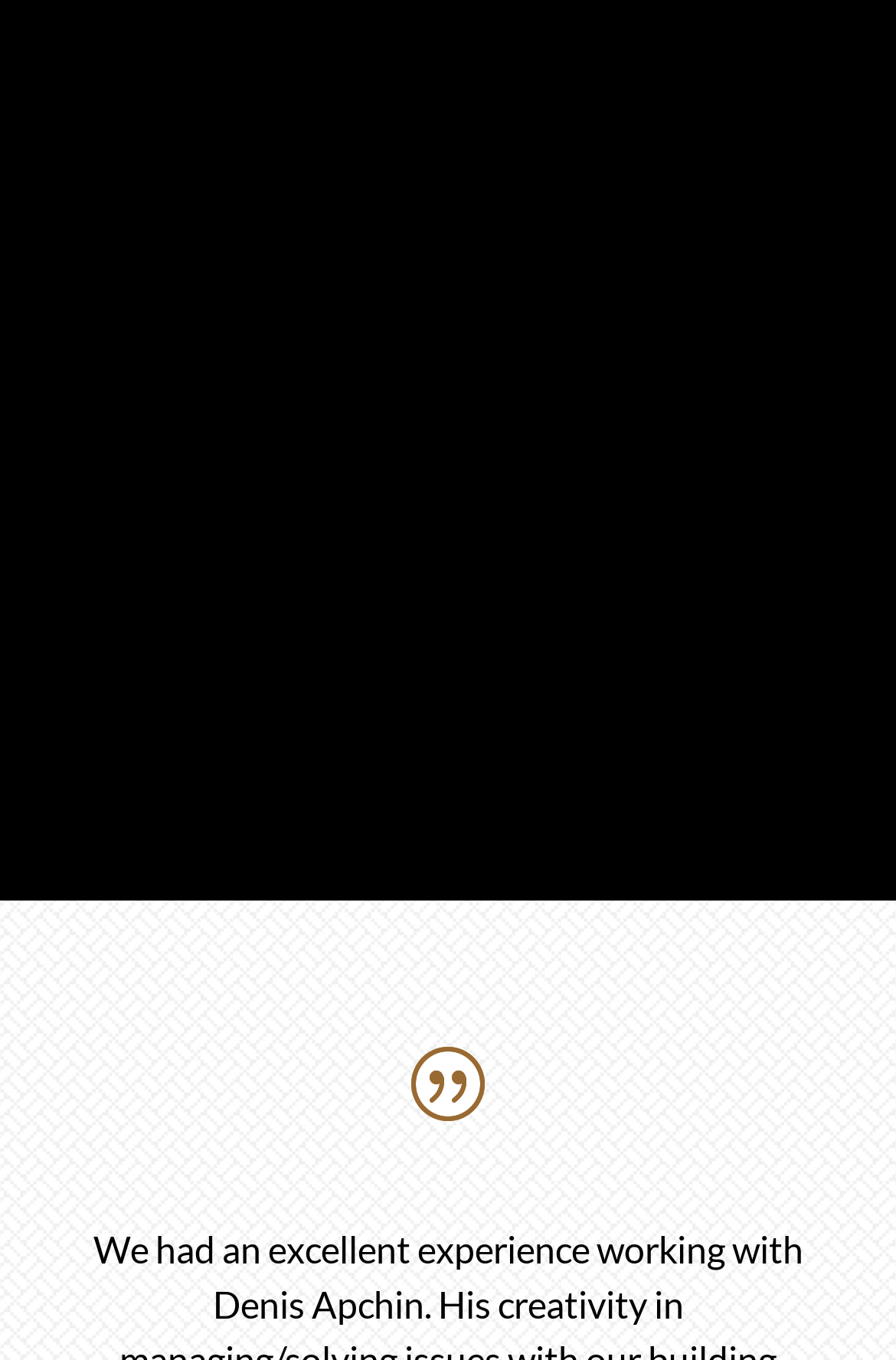Identify the bounding box coordinates of the region that should be clicked to execute the following instruction: "click the first icon".

[0.103, 0.166, 0.359, 0.196]